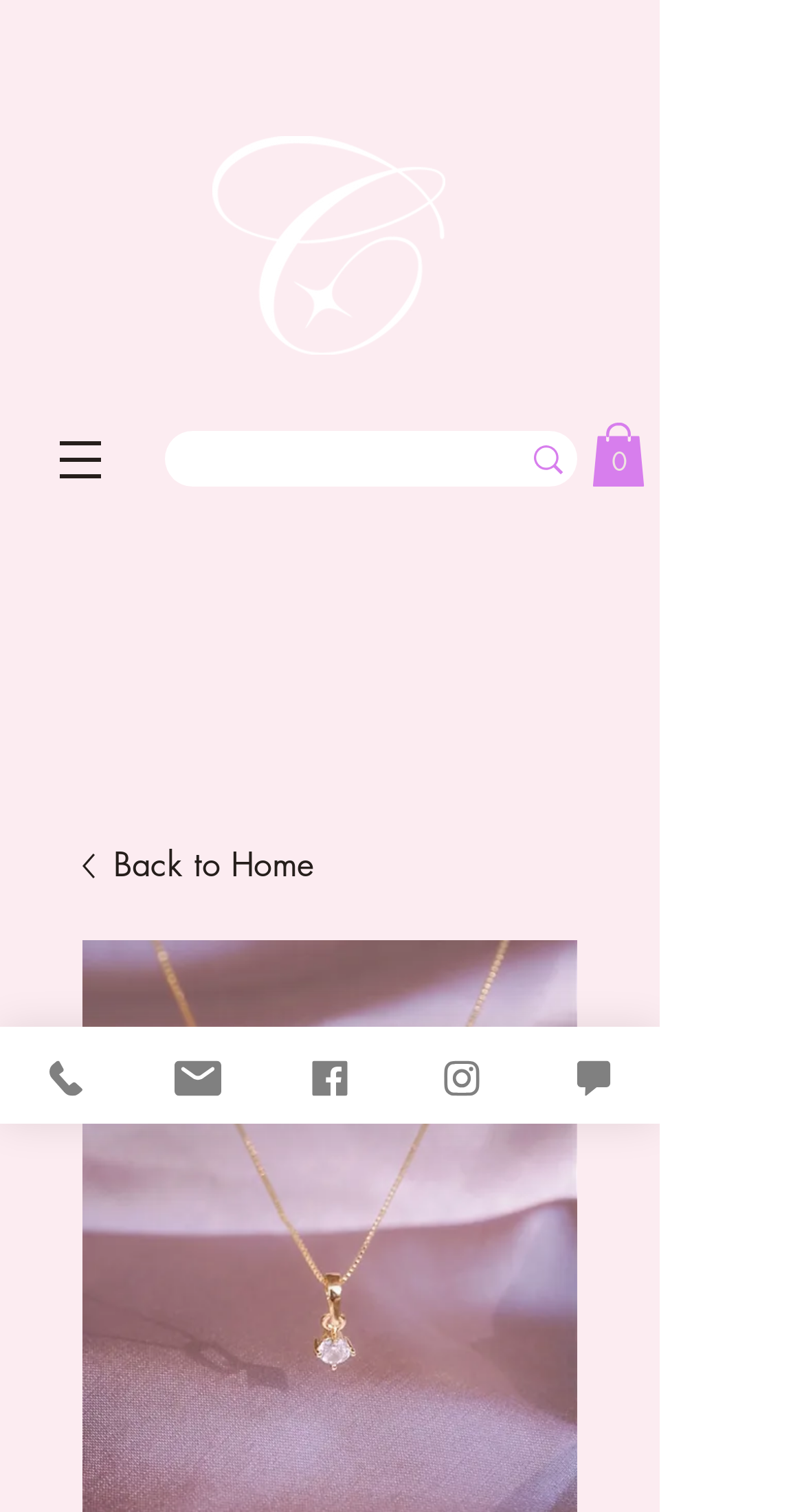Respond with a single word or short phrase to the following question: 
How many social media links are available?

4